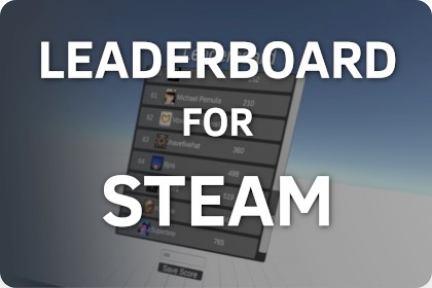What is the purpose of the 'Save Score' button?
Observe the image and answer the question with a one-word or short phrase response.

To save user scores